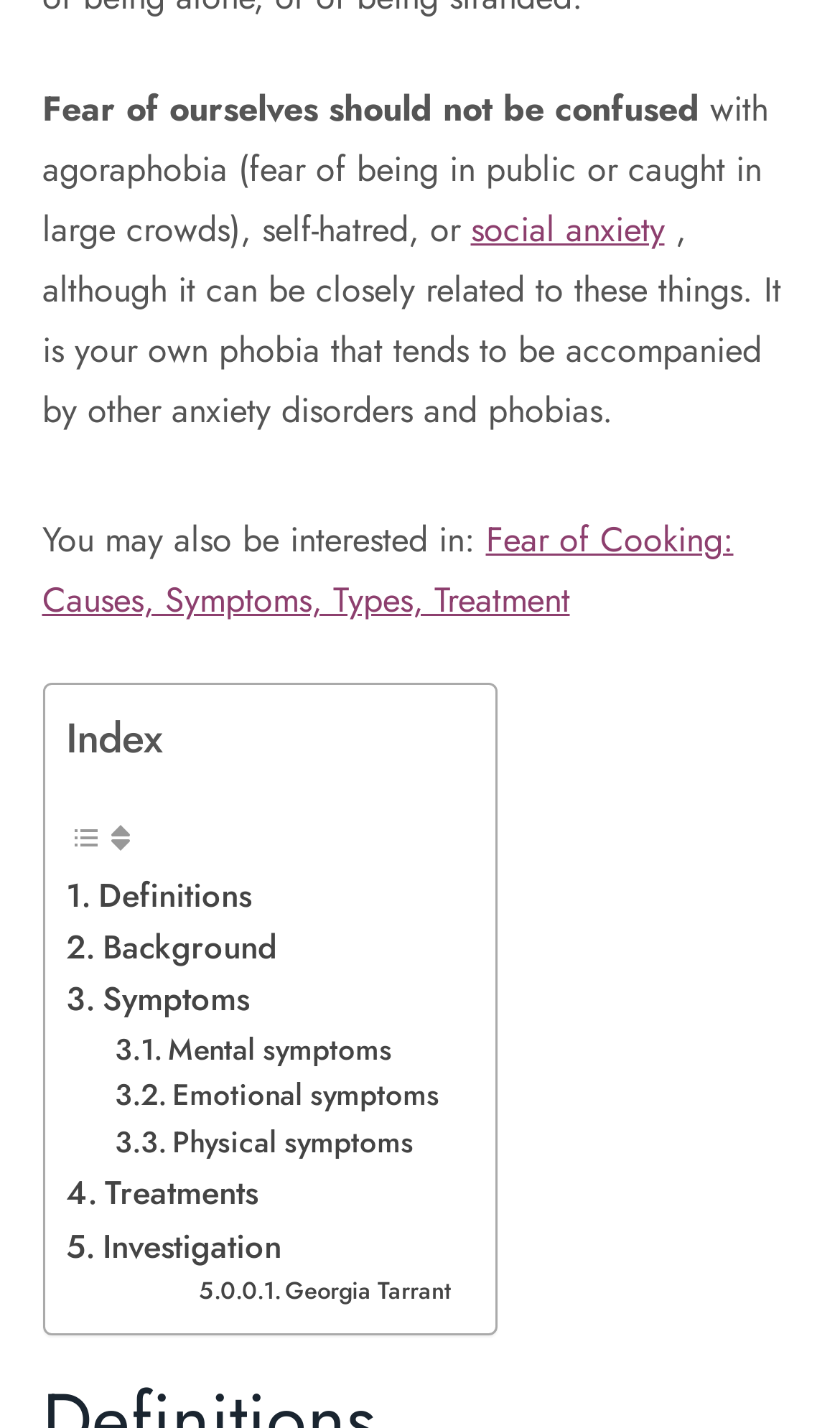Determine the bounding box coordinates of the section to be clicked to follow the instruction: "explore Mental symptoms". The coordinates should be given as four float numbers between 0 and 1, formatted as [left, top, right, bottom].

[0.137, 0.719, 0.467, 0.752]